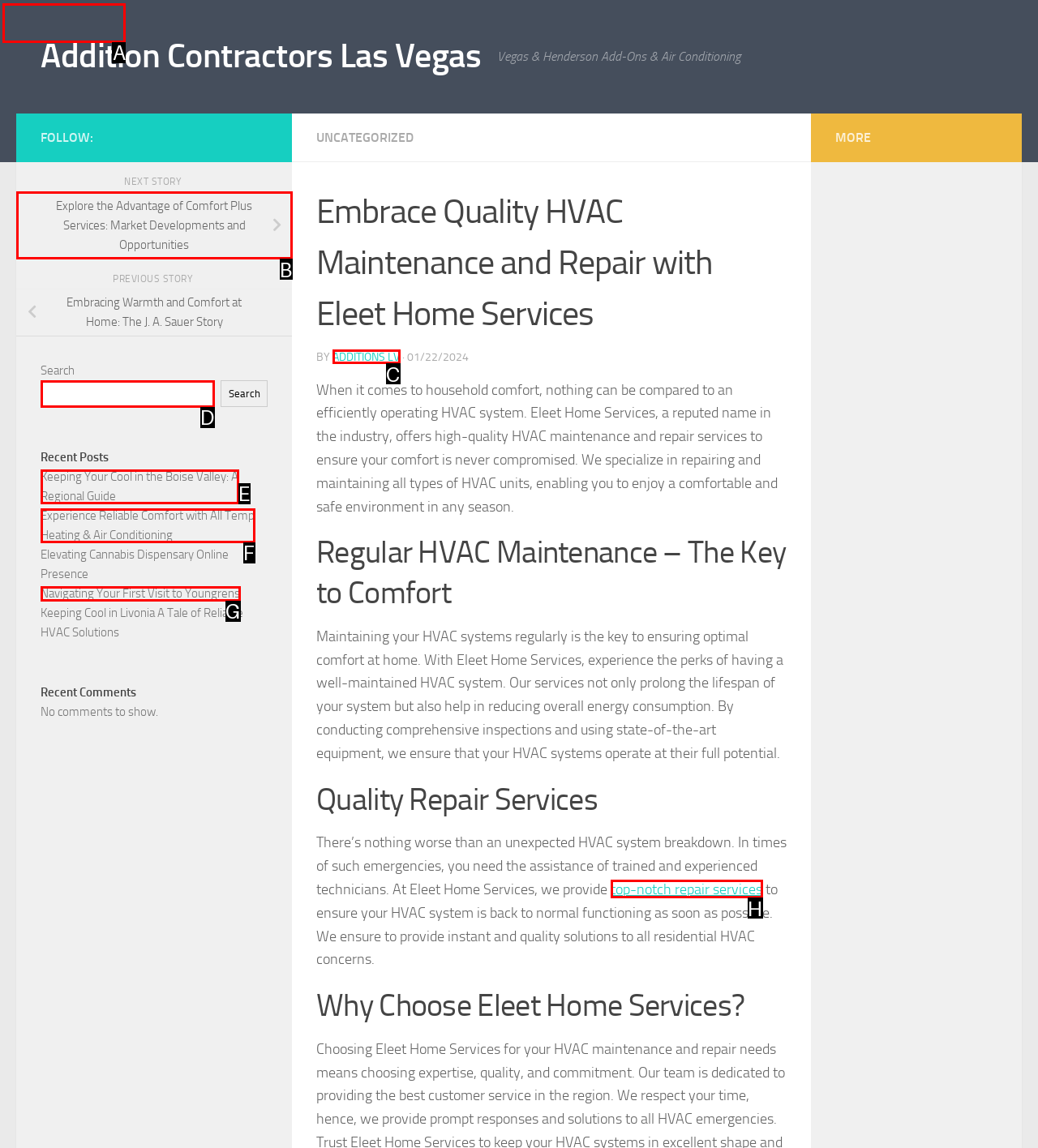Point out which UI element to click to complete this task: Click on 'Skip to content'
Answer with the letter corresponding to the right option from the available choices.

A